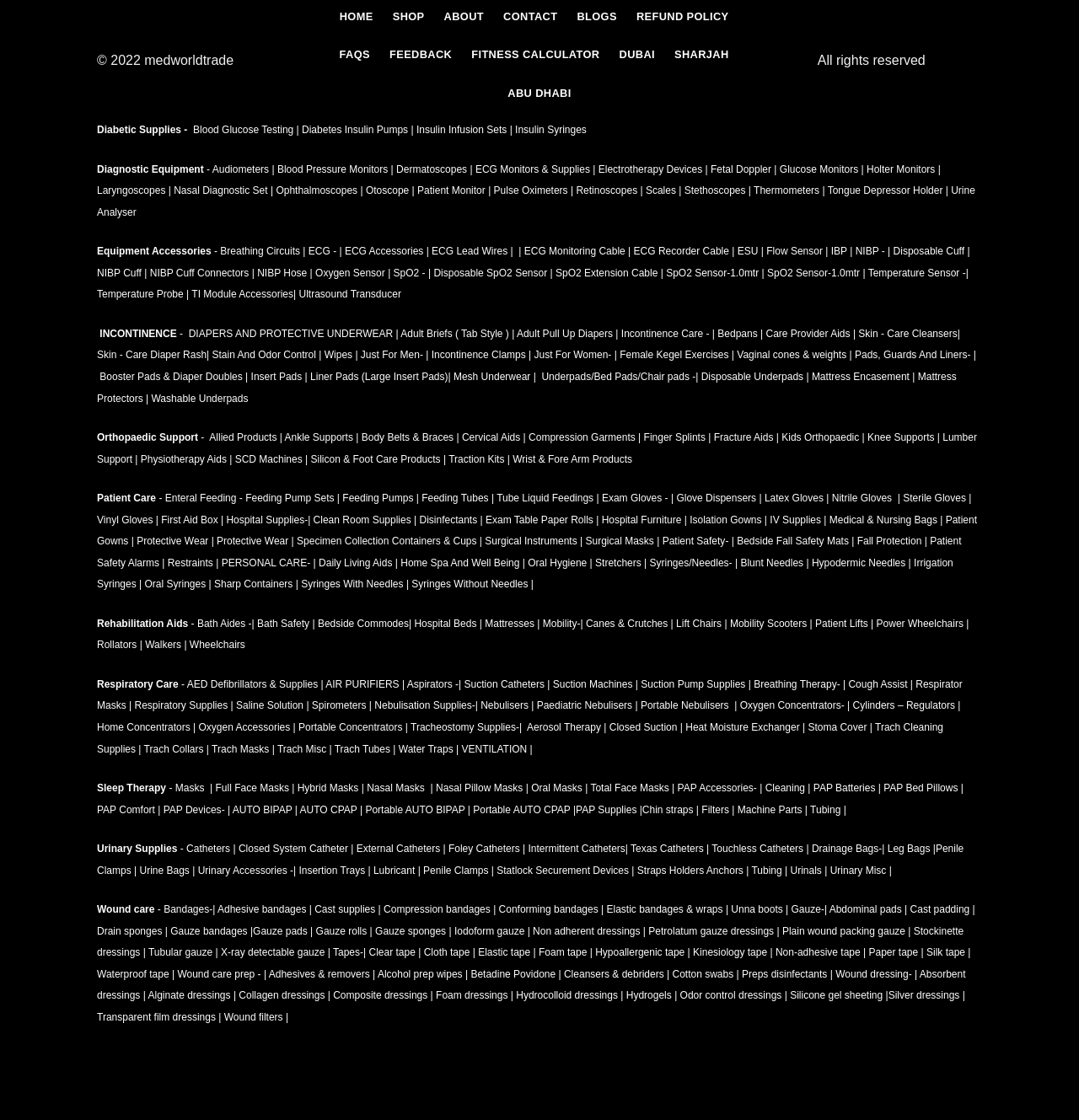Please identify the bounding box coordinates of the element that needs to be clicked to perform the following instruction: "Visit Career page".

None